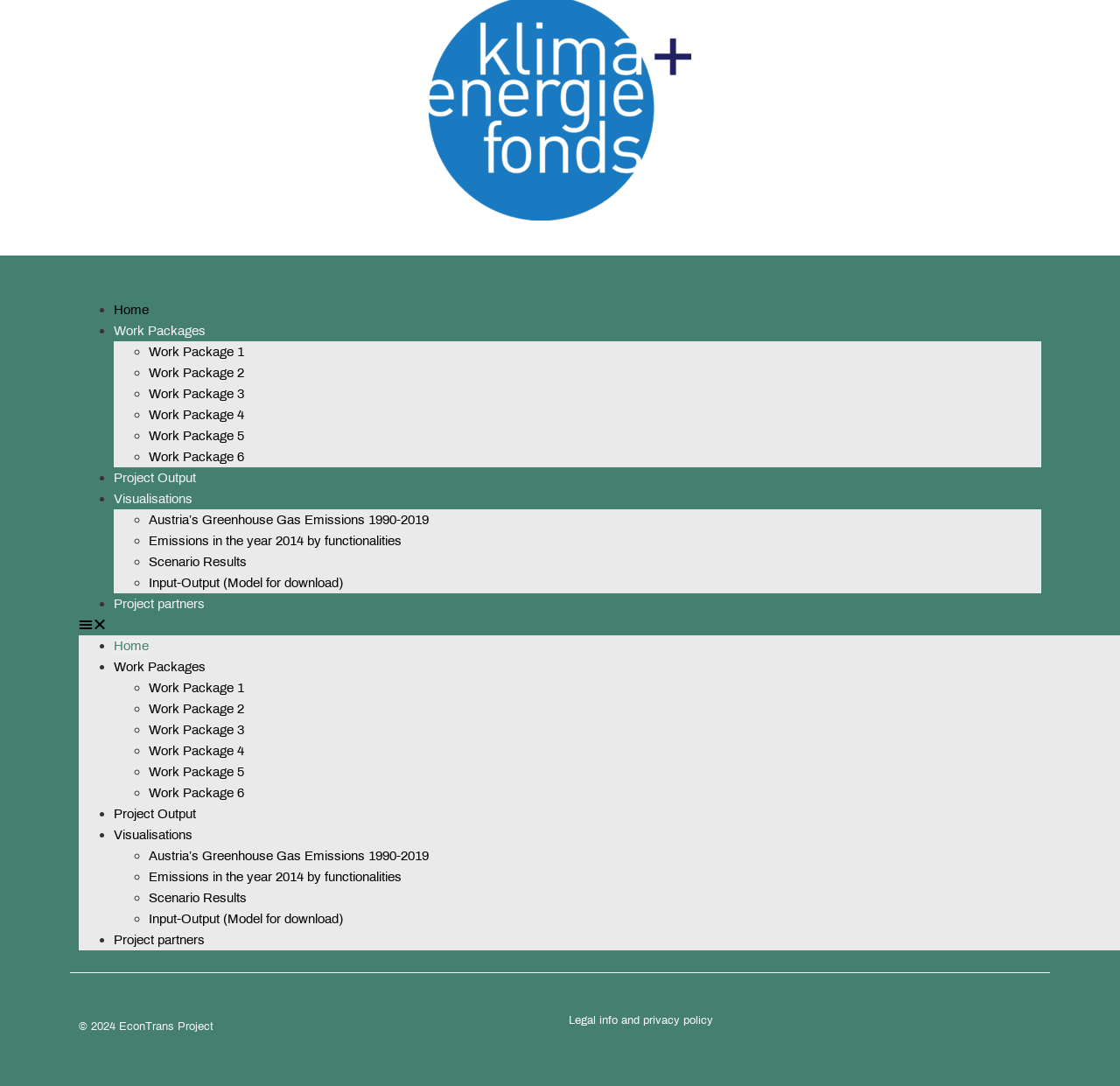Please identify the bounding box coordinates of the clickable region that I should interact with to perform the following instruction: "check project output". The coordinates should be expressed as four float numbers between 0 and 1, i.e., [left, top, right, bottom].

[0.102, 0.433, 0.175, 0.446]